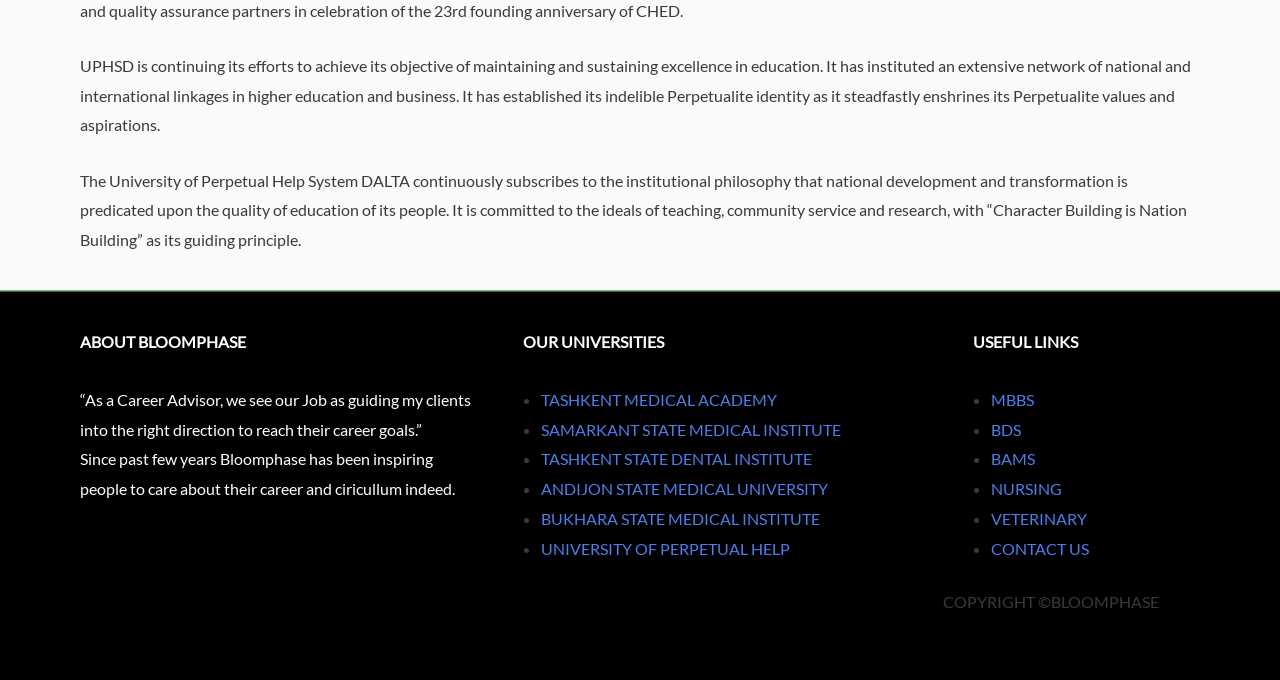What is the copyright information of Bloomphase?
Provide a concise answer using a single word or phrase based on the image.

COPYRIGHT ©BLOOMPHASE